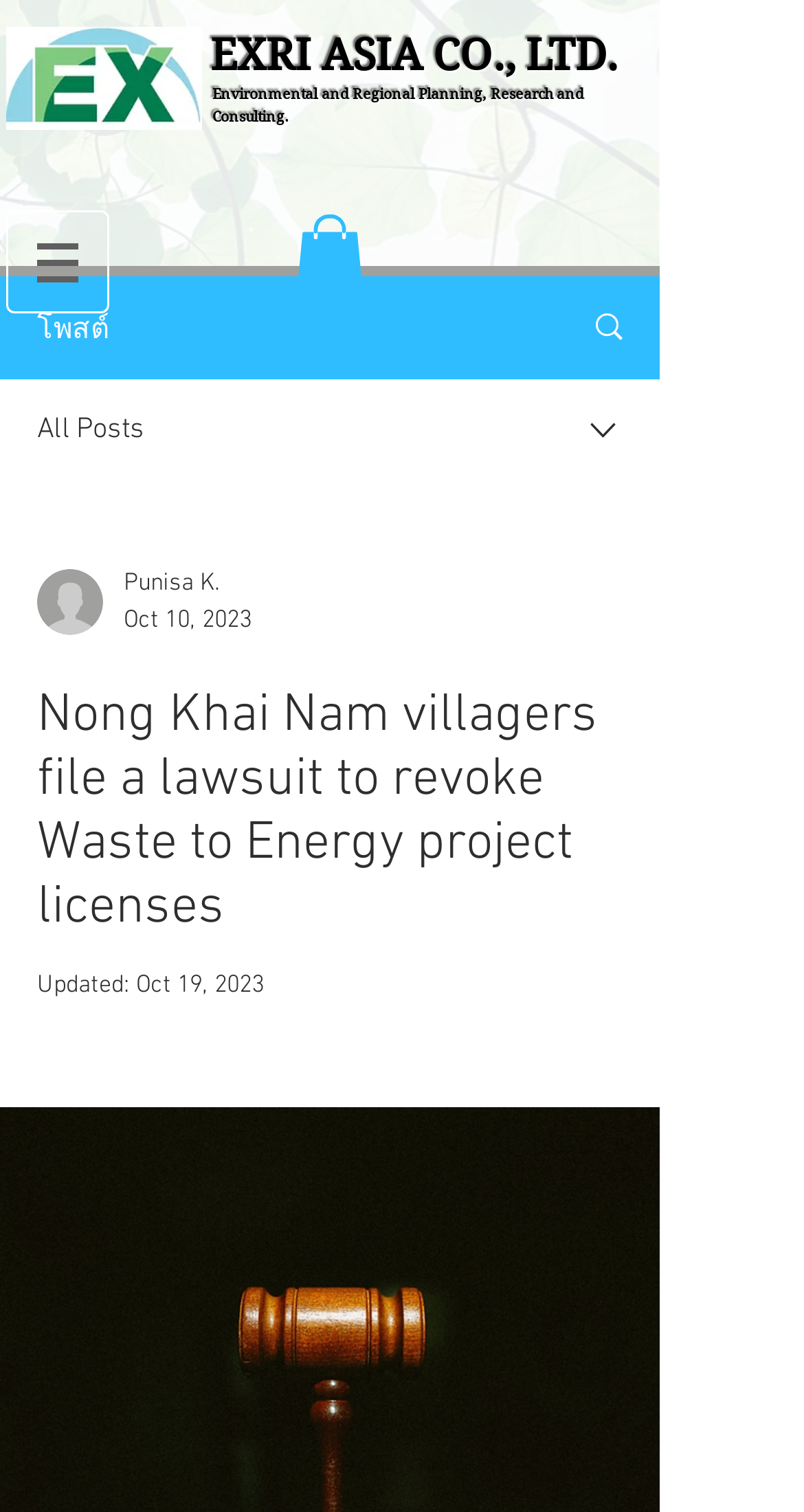What is the logo image filename?
Utilize the information in the image to give a detailed answer to the question.

I found the image element with the description 'Logo.jpg' at the top-left corner of the webpage, which suggests that it is the logo of the website.